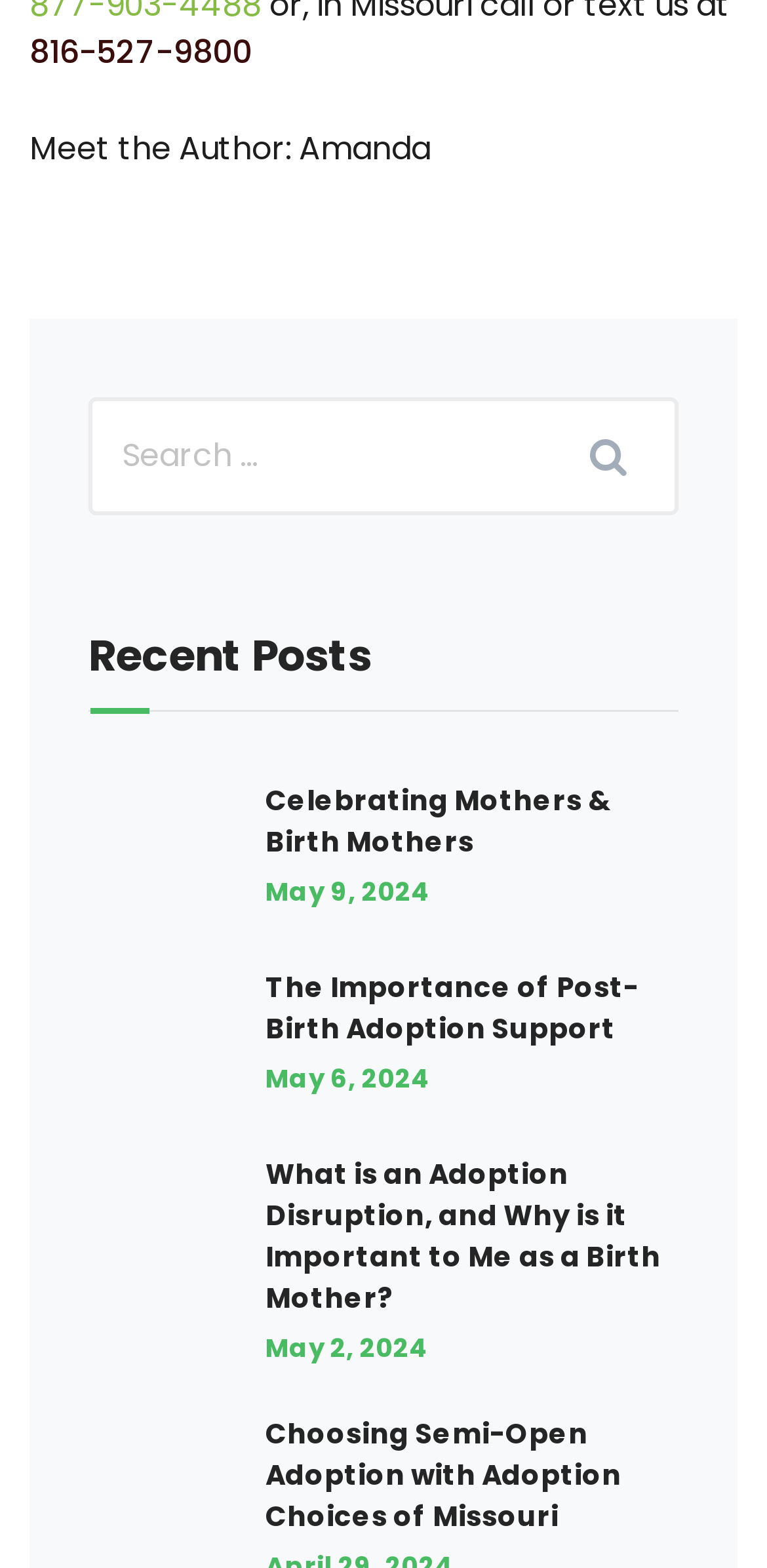Determine the bounding box coordinates of the clickable element to complete this instruction: "search for something". Provide the coordinates in the format of four float numbers between 0 and 1, [left, top, right, bottom].

[0.115, 0.254, 0.885, 0.329]